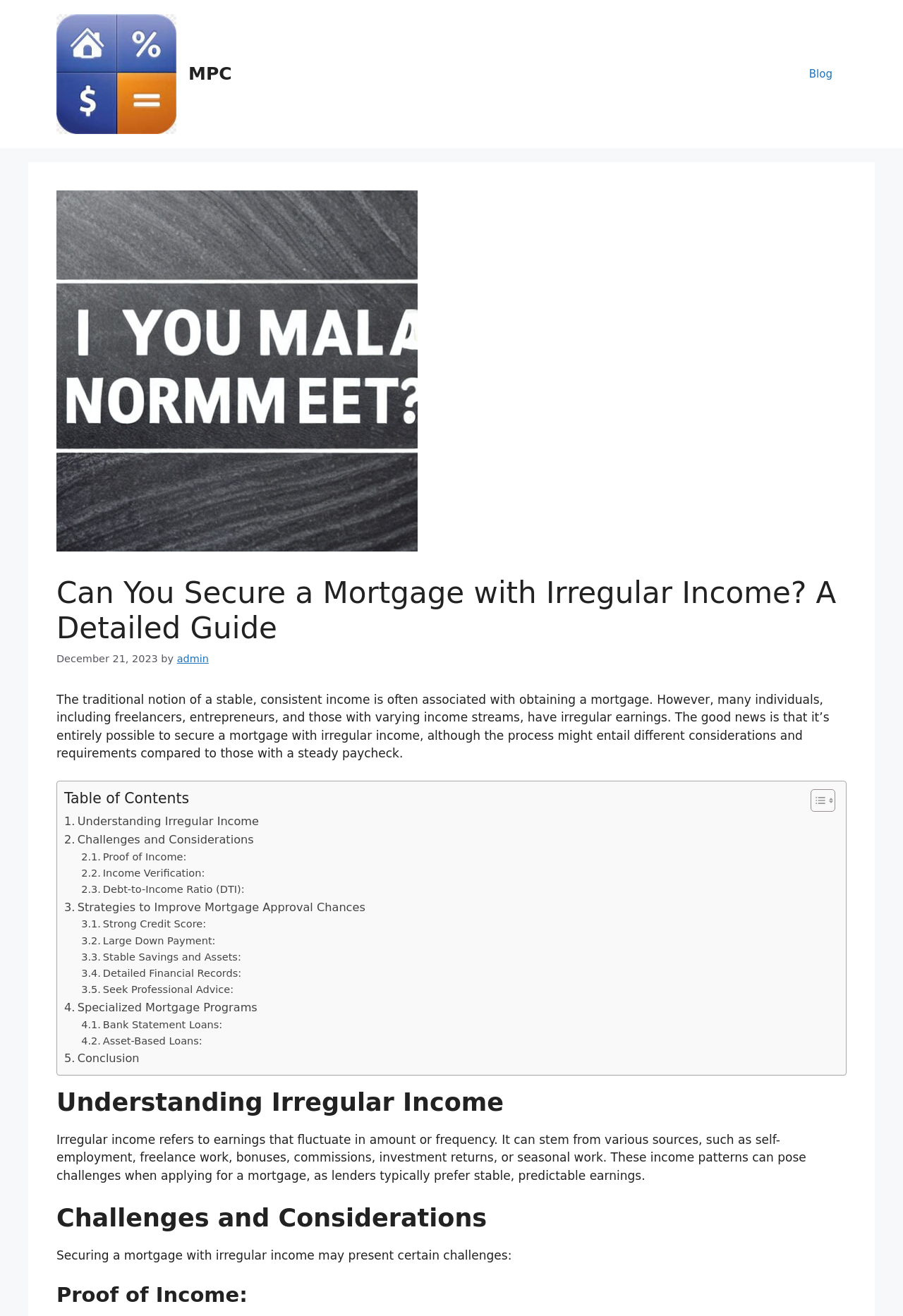Identify the bounding box coordinates for the region to click in order to carry out this instruction: "Toggle the table of contents". Provide the coordinates using four float numbers between 0 and 1, formatted as [left, top, right, bottom].

[0.886, 0.599, 0.921, 0.617]